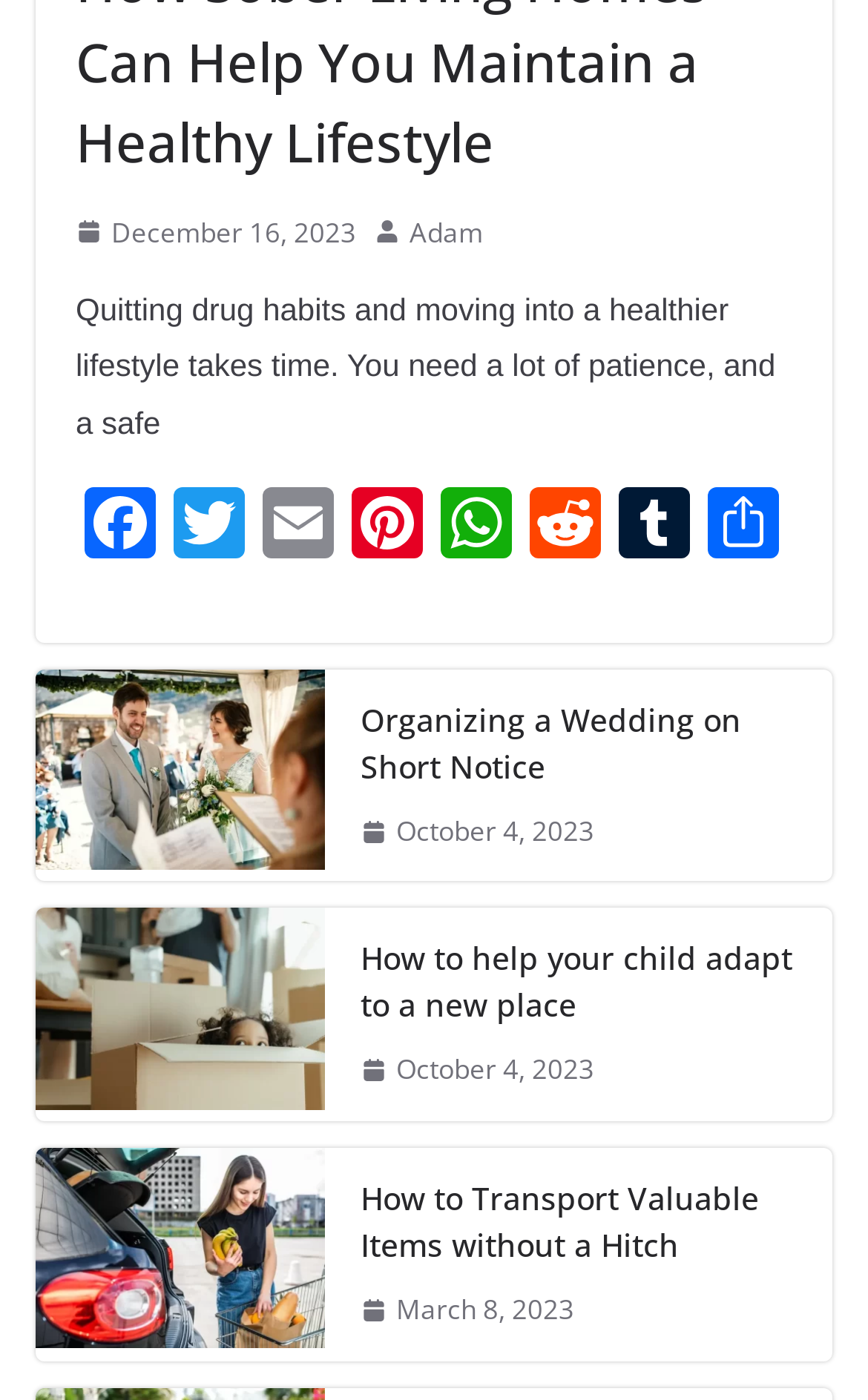Identify the bounding box coordinates of the element that should be clicked to fulfill this task: "Read the article 'Organizing a Wedding on Short Notice'". The coordinates should be provided as four float numbers between 0 and 1, i.e., [left, top, right, bottom].

[0.041, 0.478, 0.374, 0.63]